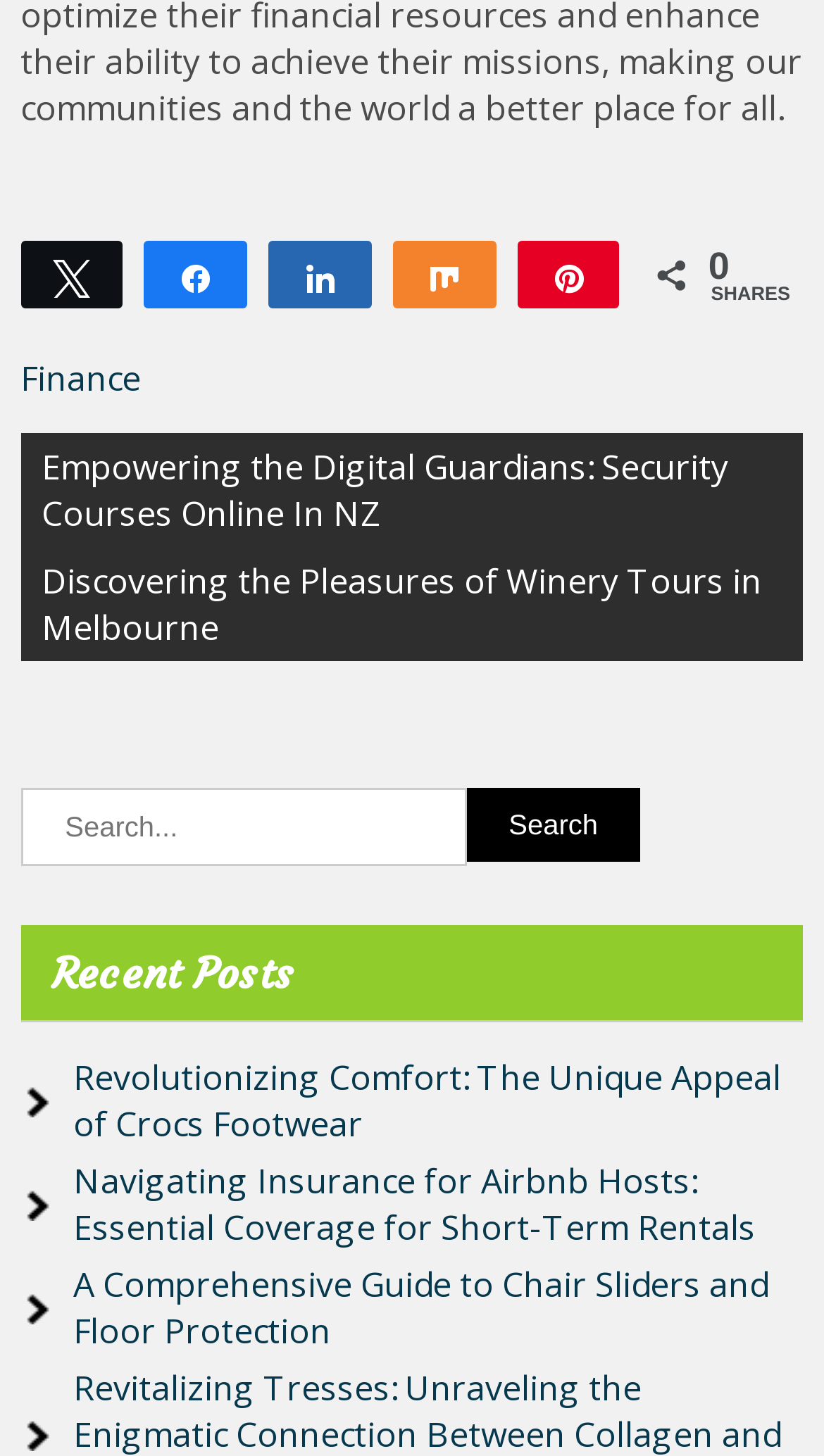Based on the description "October 4, 2017", find the bounding box of the specified UI element.

None